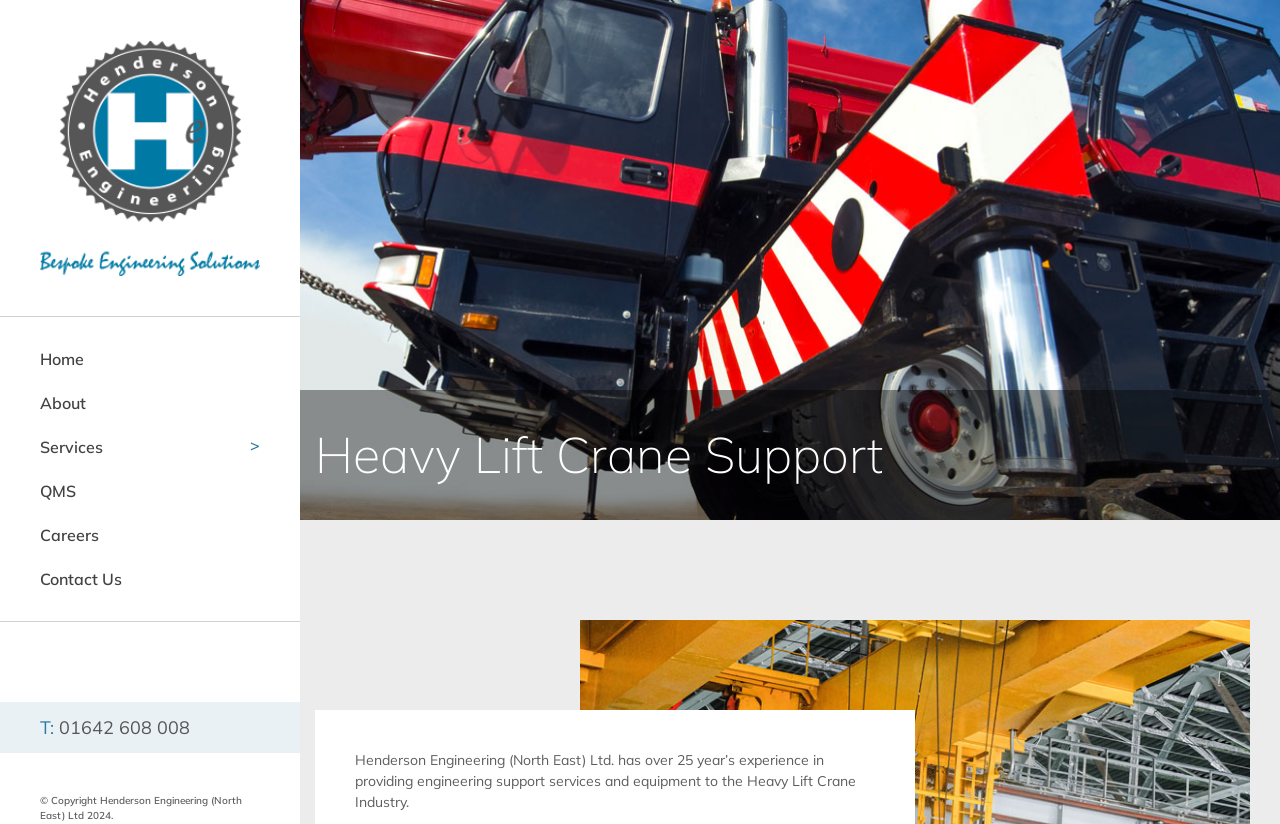Determine the bounding box coordinates for the UI element matching this description: "Contact Us".

[0.031, 0.691, 0.095, 0.715]